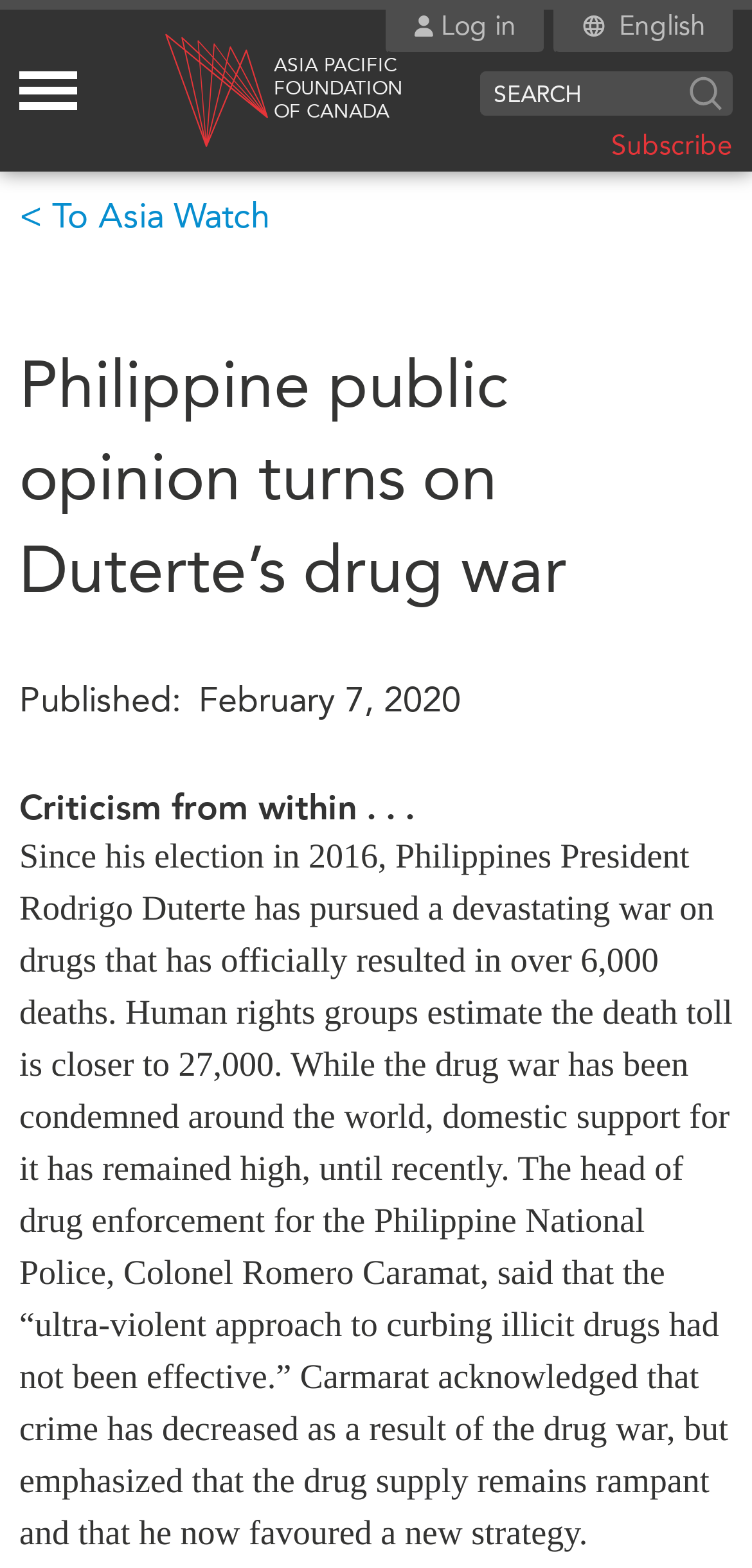Describe the webpage meticulously, covering all significant aspects.

The webpage appears to be a news article or blog post from the Asia Pacific Foundation of Canada. At the top left corner, there is a link to skip to the main content. On the top right corner, there is a login button accompanied by a small image. Next to it, there is a dropdown menu with a "Mega menu toggle" button.

Below the top navigation bar, there is a logo of the Asia Pacific Foundation of Canada, accompanied by the text "OF CANADA". On the right side of the logo, there is a search bar with a "Search" button.

The main content of the webpage is divided into two columns. The left column contains a list of links to various sections of the website, including "WHAT'S NEW", "CANADA-IN-ASIA CONFERENCES", "ABOUT US", "RESEARCH", "EVENTS", "MEDIA", and "PUBLICATIONS". Each section has multiple sub-links.

The right column contains the main article, which is titled "Philippine public opinion turns on Duterte’s drug war". The article has a heading that summarizes the content, followed by a publication date of February 7, 2020. The article itself discusses the criticism of Philippine President Rodrigo Duterte's war on drugs, with a quote from the head of drug enforcement for the Philippine National Police, Colonel Romero Caramat.